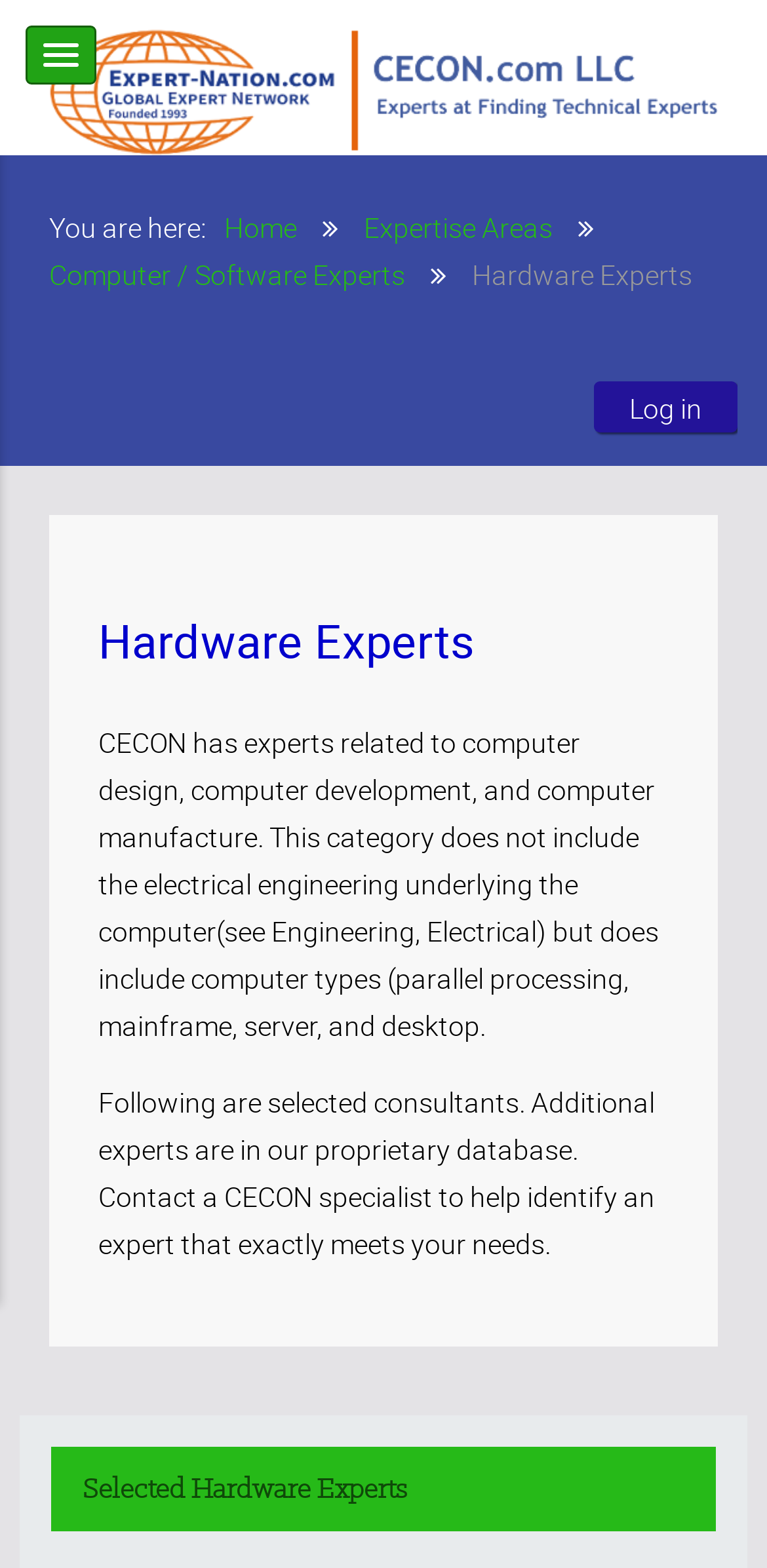What is the category of experts mentioned?
Based on the screenshot, provide a one-word or short-phrase response.

Hardware Experts